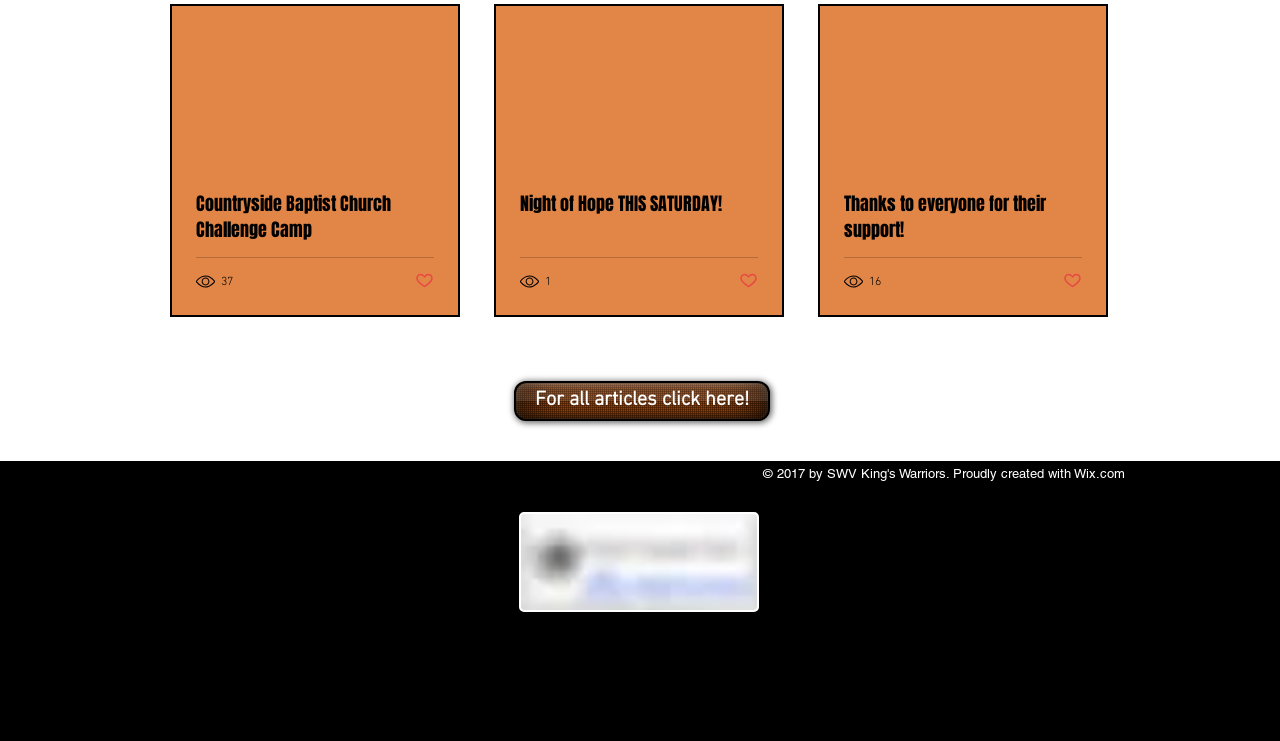Locate the bounding box coordinates of the clickable area needed to fulfill the instruction: "Click the link to see all articles".

[0.402, 0.514, 0.602, 0.568]